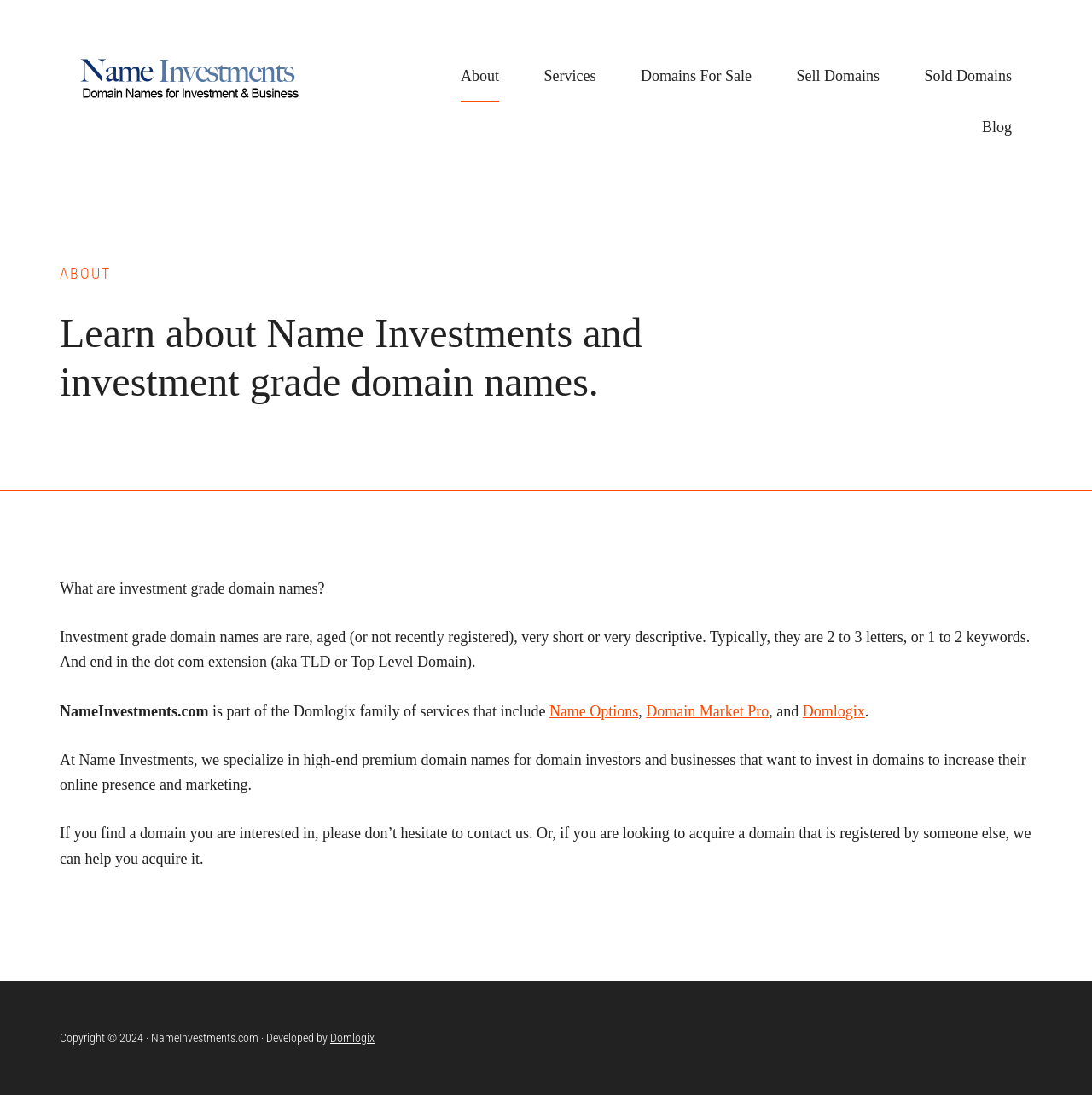Determine the coordinates of the bounding box for the clickable area needed to execute this instruction: "Read more about 'Name Investments'".

[0.055, 0.047, 0.289, 0.093]